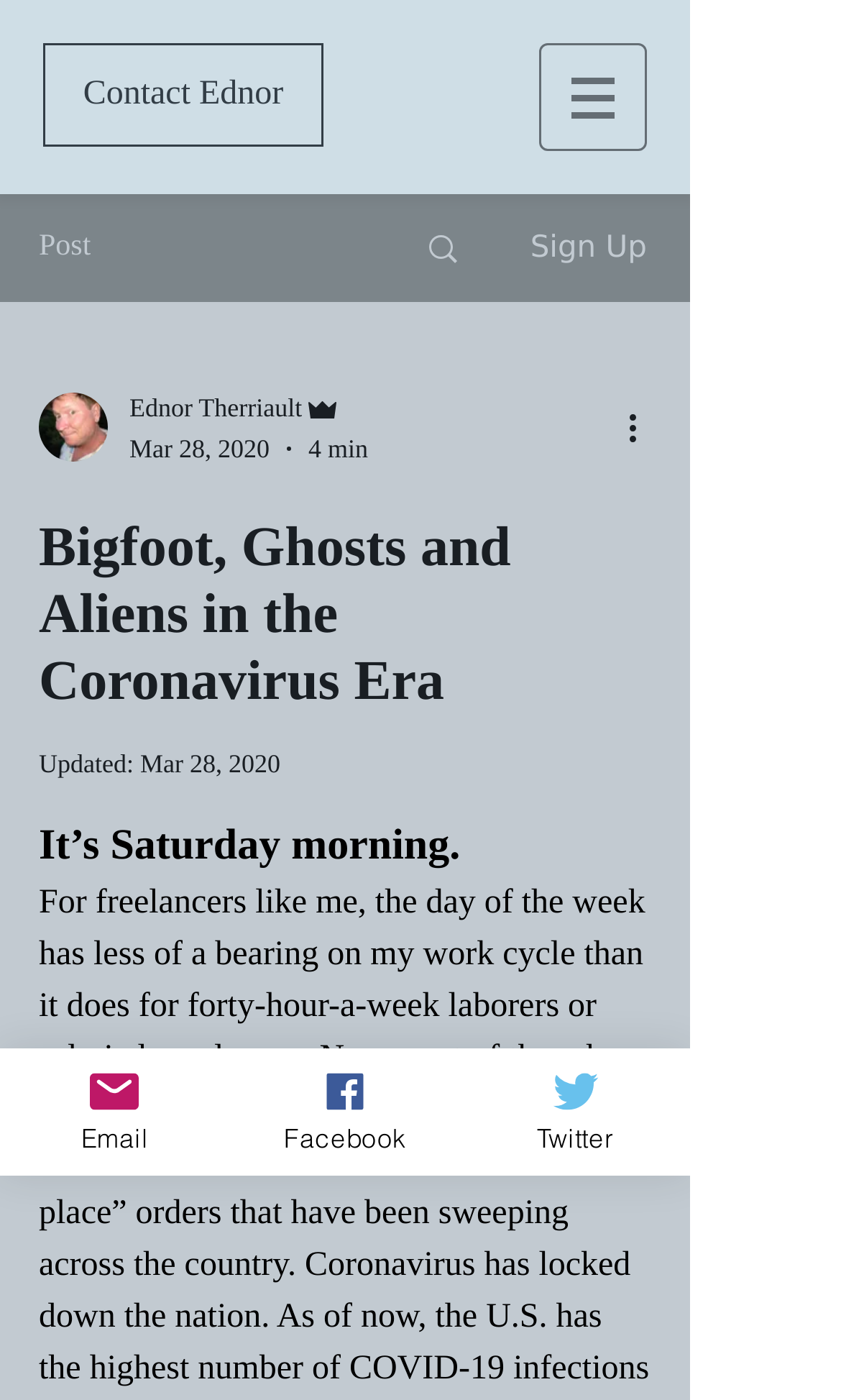What is the date of the post?
Based on the image, respond with a single word or phrase.

Mar 28, 2020